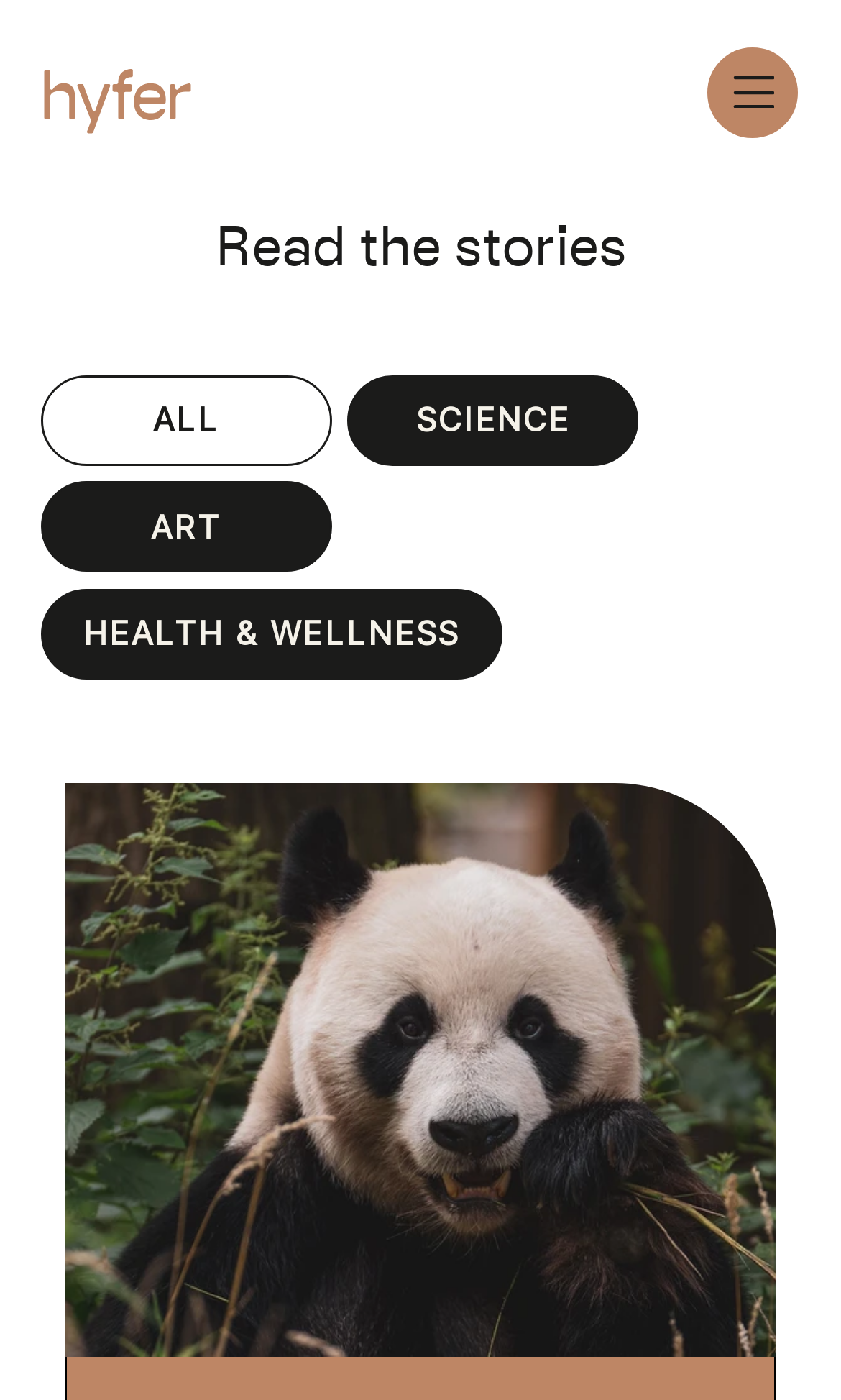What is the image below the 'HEALTH & WELLNESS' link?
Answer the question in as much detail as possible.

The image below the 'HEALTH & WELLNESS' link is missing an alt text, which means its purpose or content is not described, but it could be a decorative image or an icon related to the category.